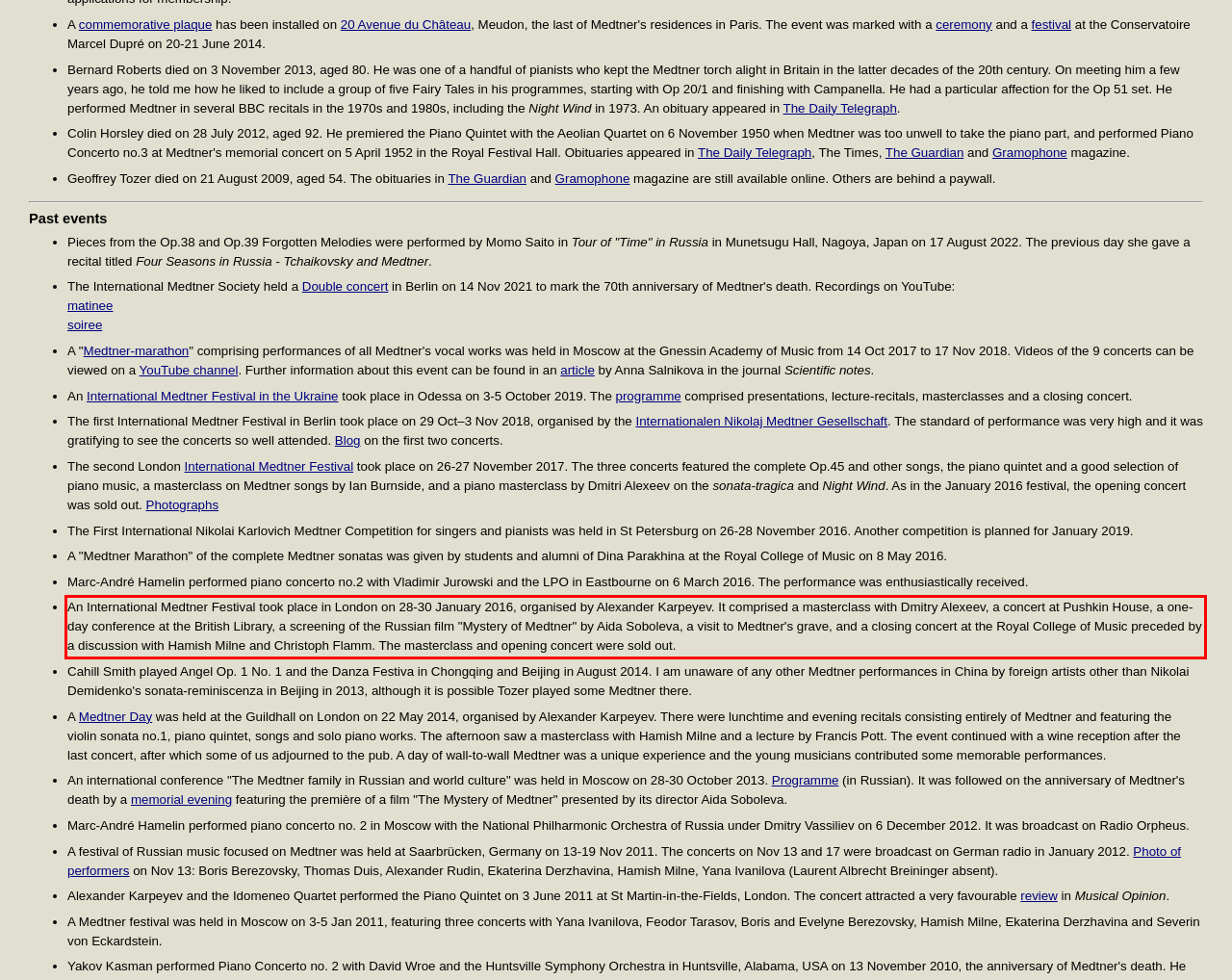Identify and extract the text within the red rectangle in the screenshot of the webpage.

An International Medtner Festival took place in London on 28-30 January 2016, organised by Alexander Karpeyev. It comprised a masterclass with Dmitry Alexeev, a concert at Pushkin House, a one-day conference at the British Library, a screening of the Russian film "Mystery of Medtner" by Aida Soboleva, a visit to Medtner's grave, and a closing concert at the Royal College of Music preceded by a discussion with Hamish Milne and Christoph Flamm. The masterclass and opening concert were sold out.